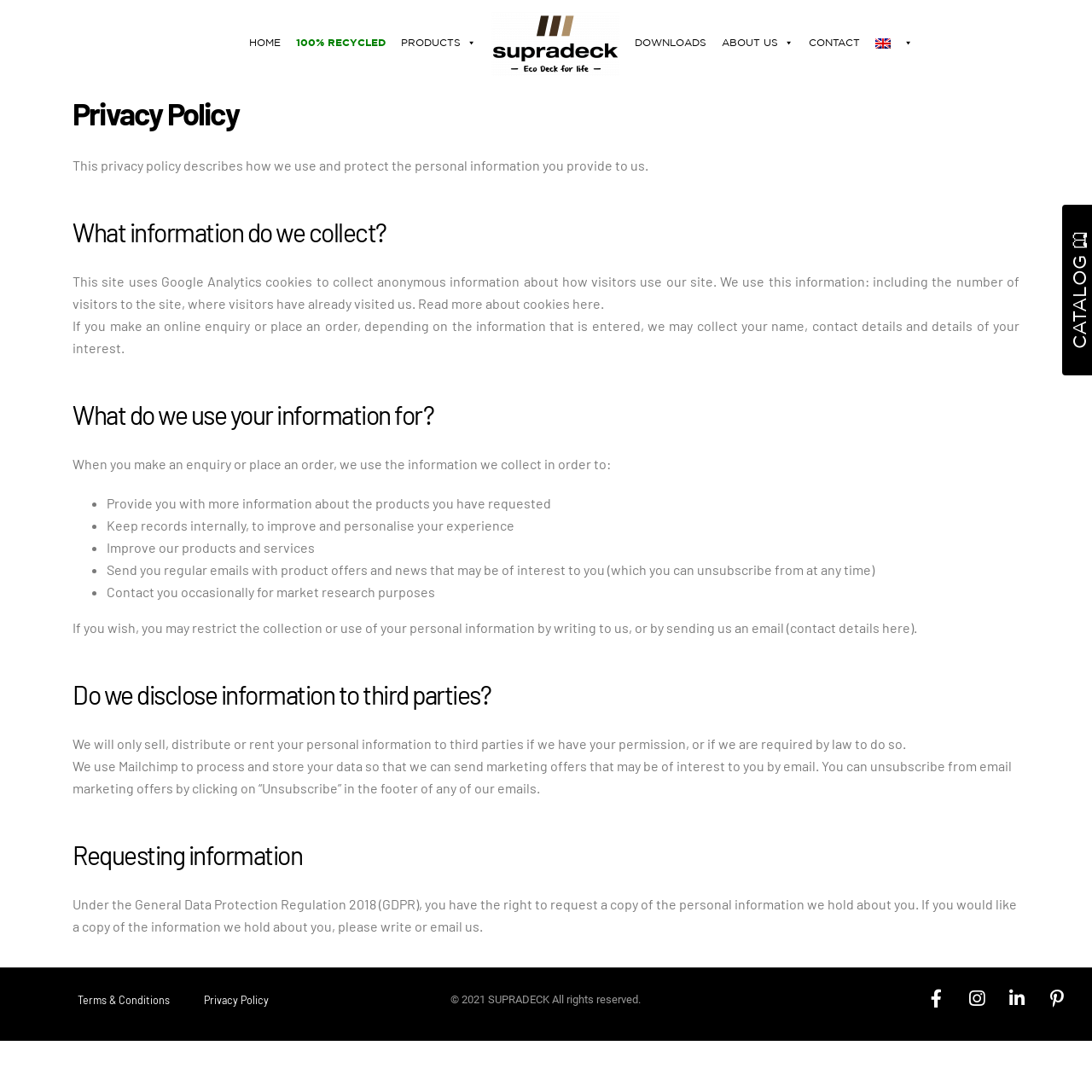Please predict the bounding box coordinates of the element's region where a click is necessary to complete the following instruction: "Click PRODUCTS". The coordinates should be represented by four float numbers between 0 and 1, i.e., [left, top, right, bottom].

[0.36, 0.0, 0.443, 0.078]